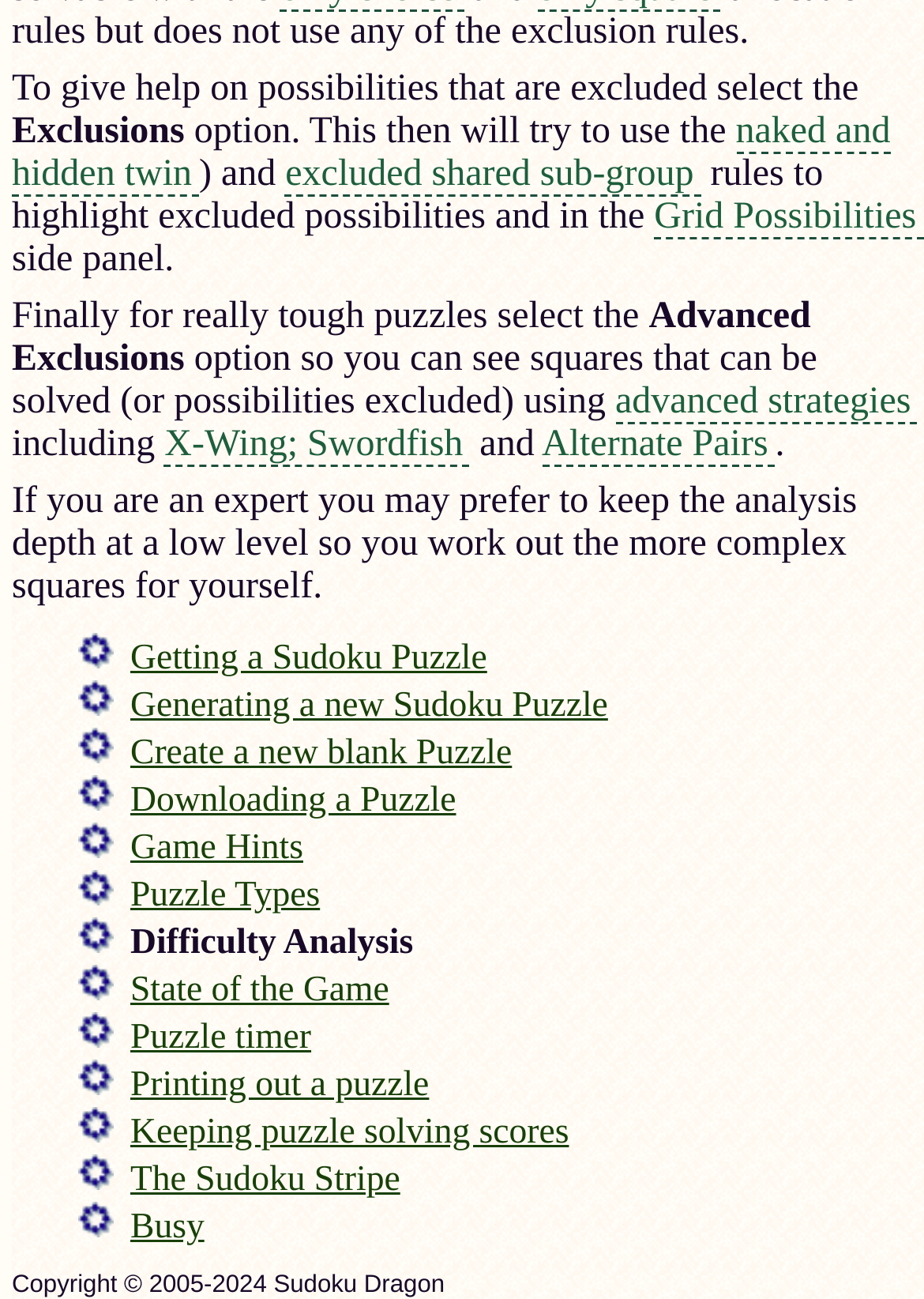What is the 'Grid Possibilities' link for? From the image, respond with a single word or brief phrase.

To highlight excluded possibilities